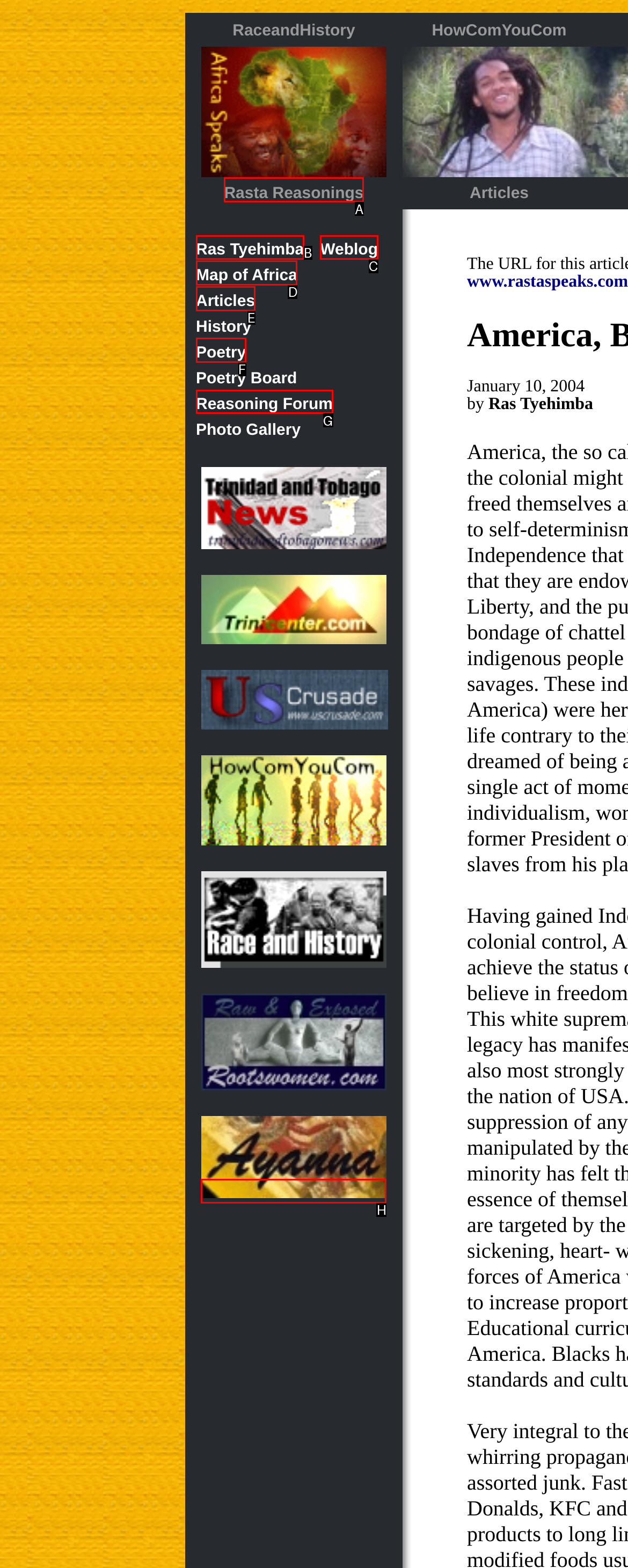Which option should you click on to fulfill this task: Visit Rasta Reasonings? Answer with the letter of the correct choice.

A